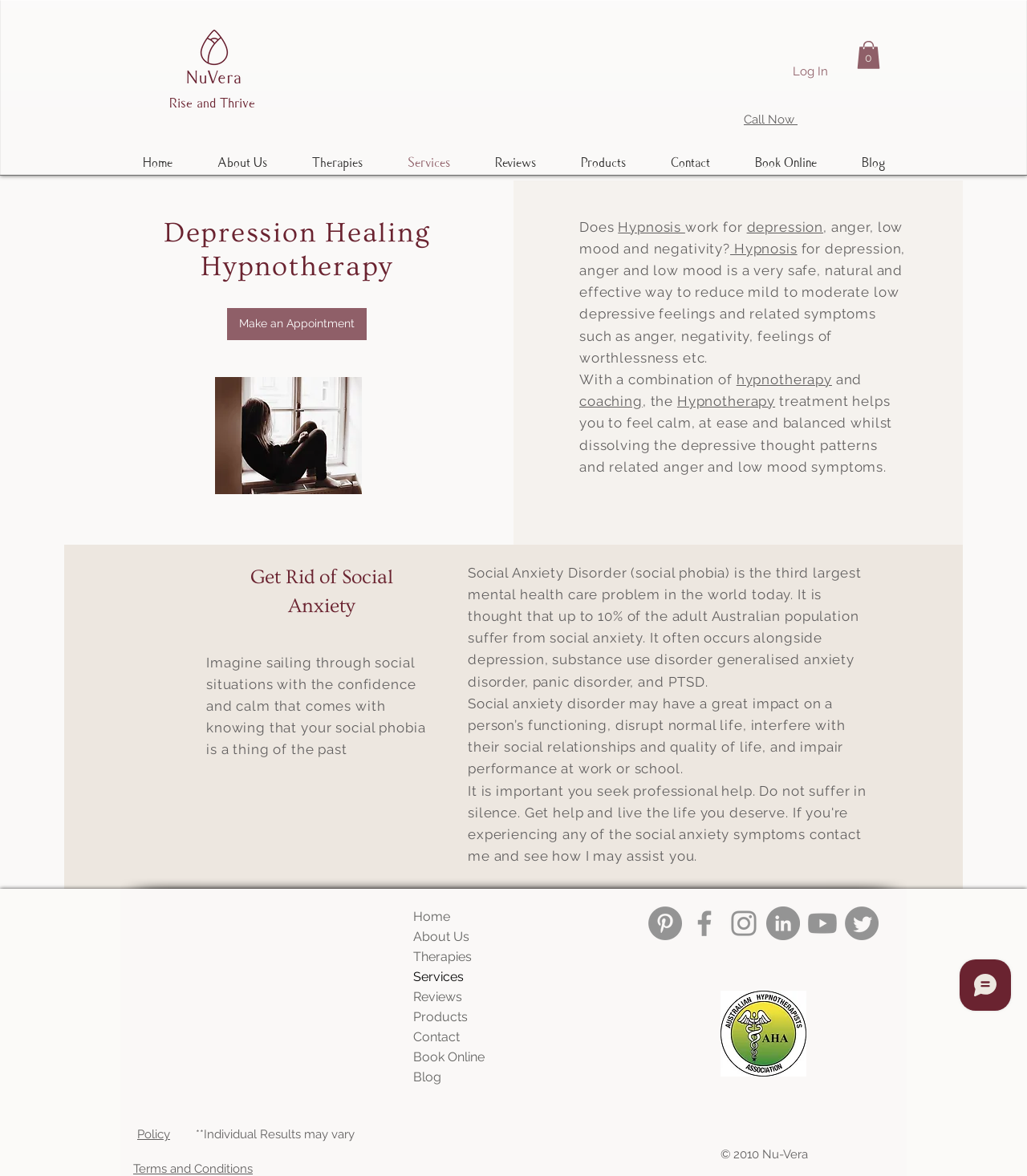Analyze the image and answer the question with as much detail as possible: 
How can one get rid of social anxiety?

The webpage suggests that one can get rid of social anxiety by contacting the hypnotherapist, as indicated by the link 'contact me' and the text 'and see how I may assist you'. This implies that the hypnotherapist can provide assistance in overcoming social anxiety.